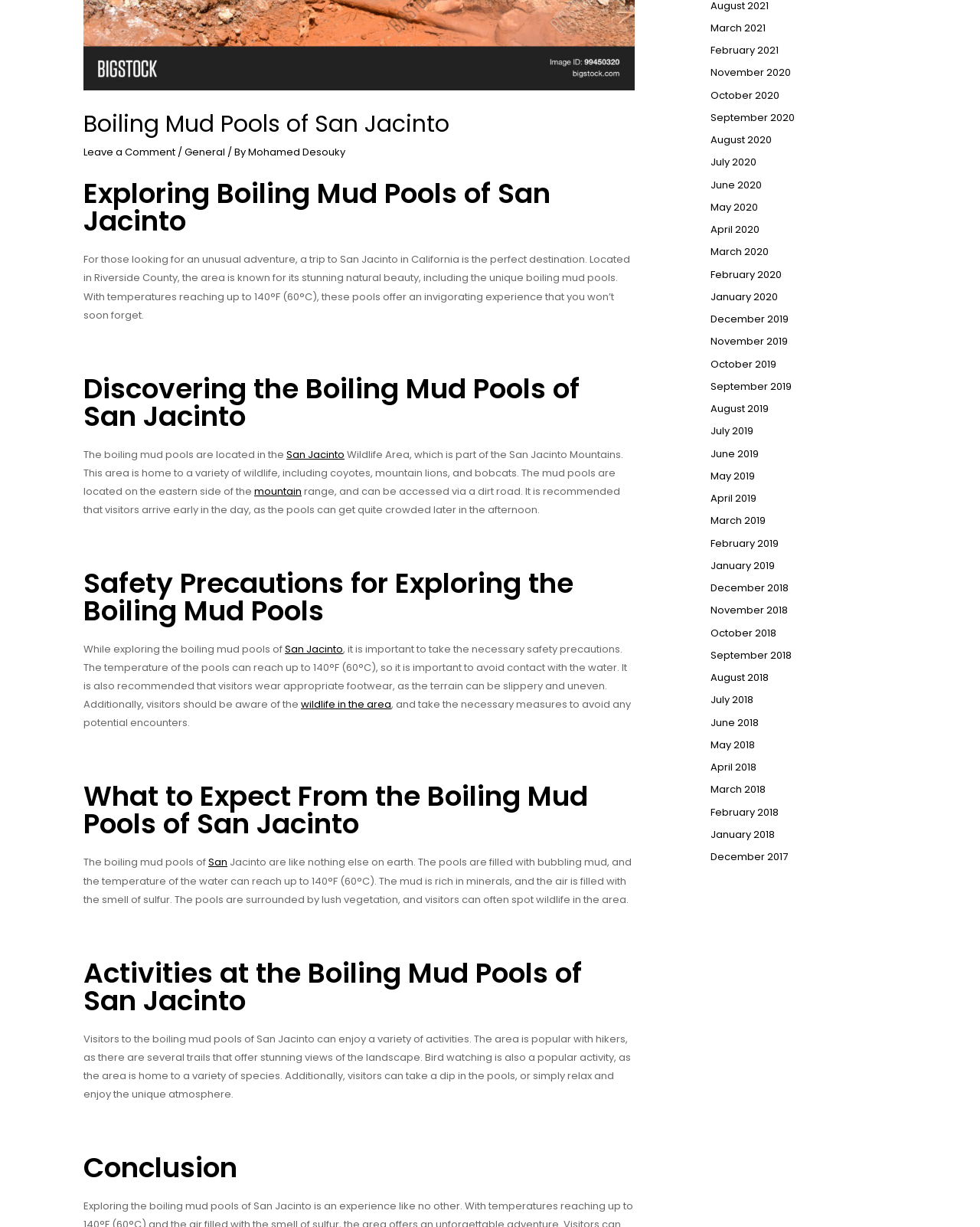Extract the bounding box for the UI element that matches this description: "Leave a Comment".

[0.085, 0.118, 0.179, 0.13]